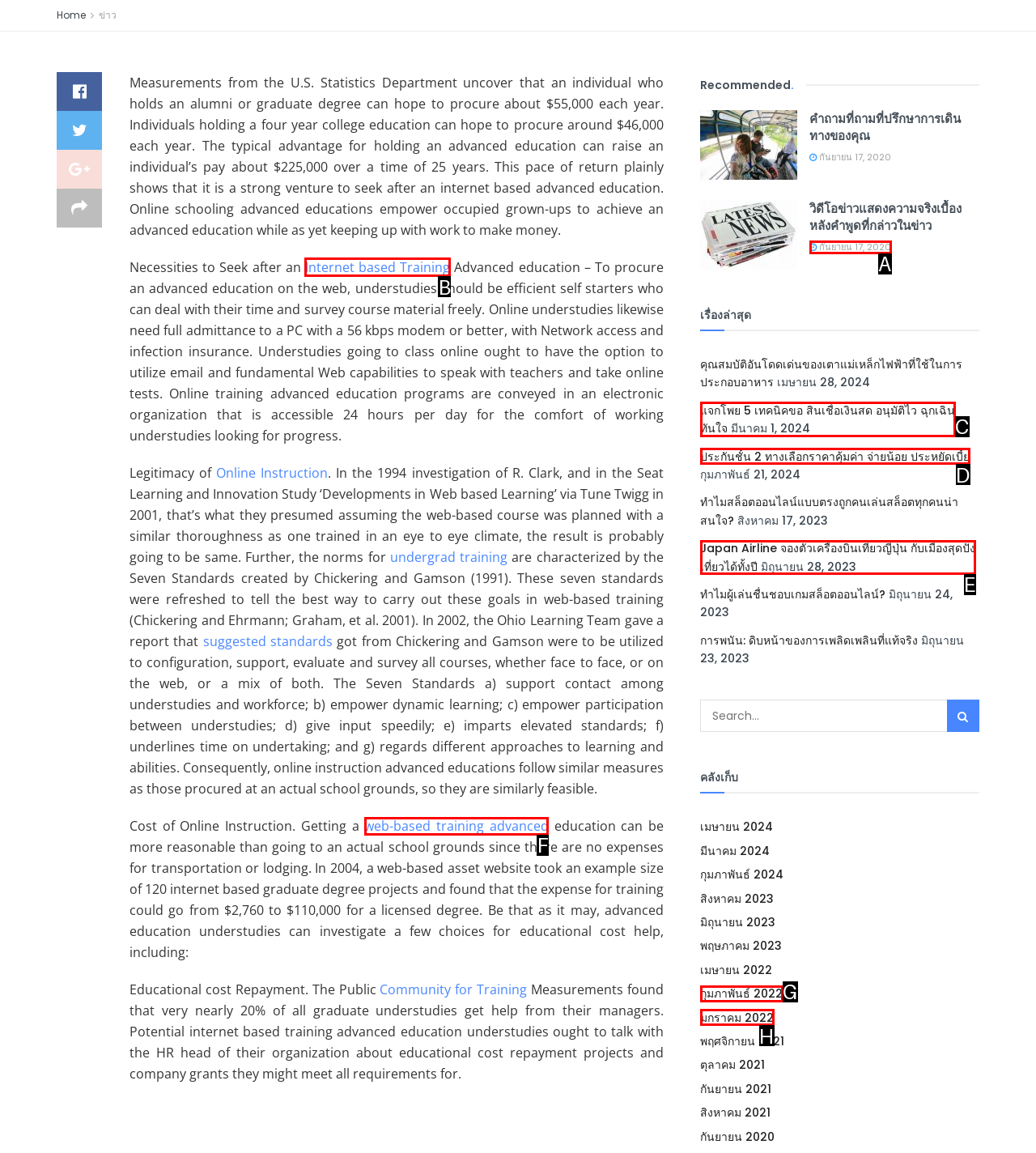What option should you select to complete this task: Click on the 'Internet based Training' link? Indicate your answer by providing the letter only.

B